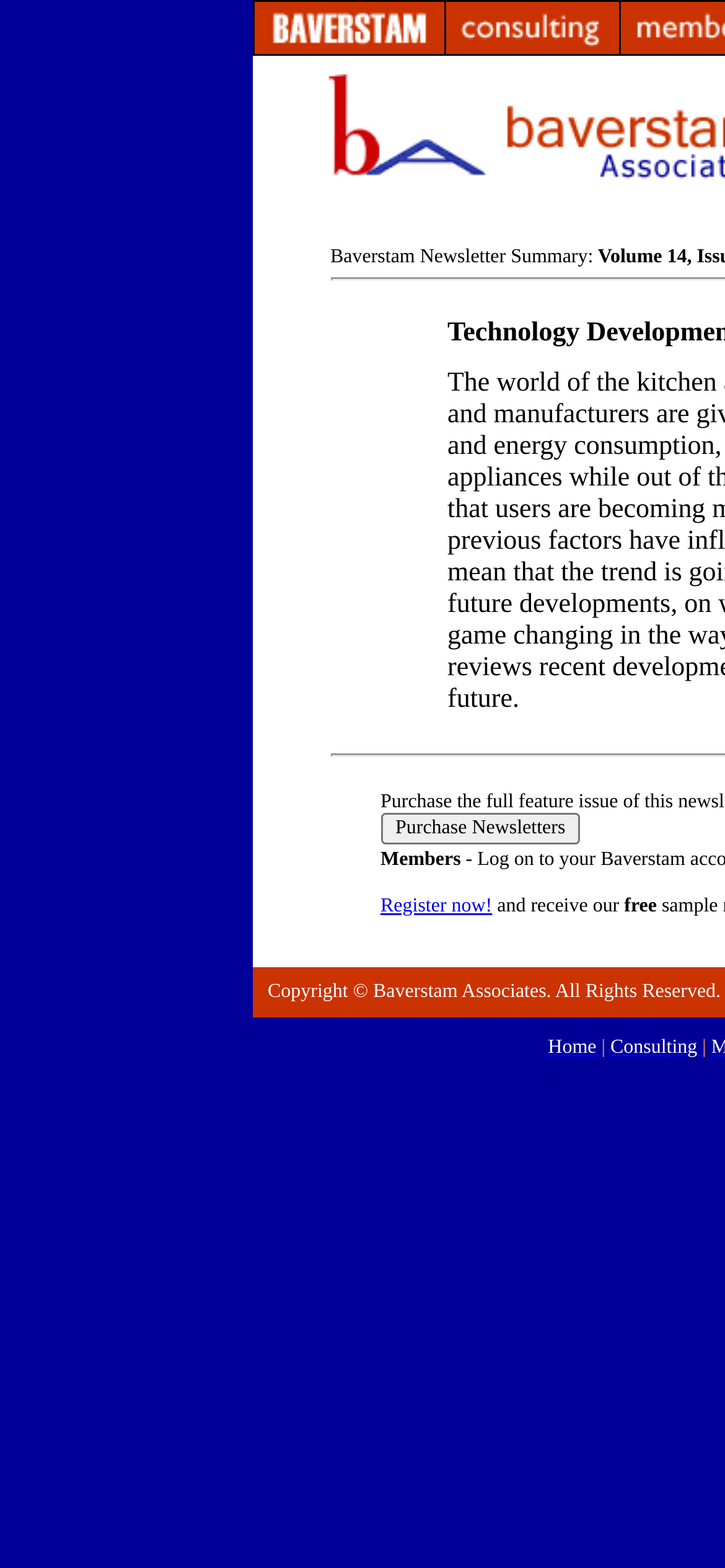How many links are there in the top navigation bar?
Based on the image, provide a one-word or brief-phrase response.

2